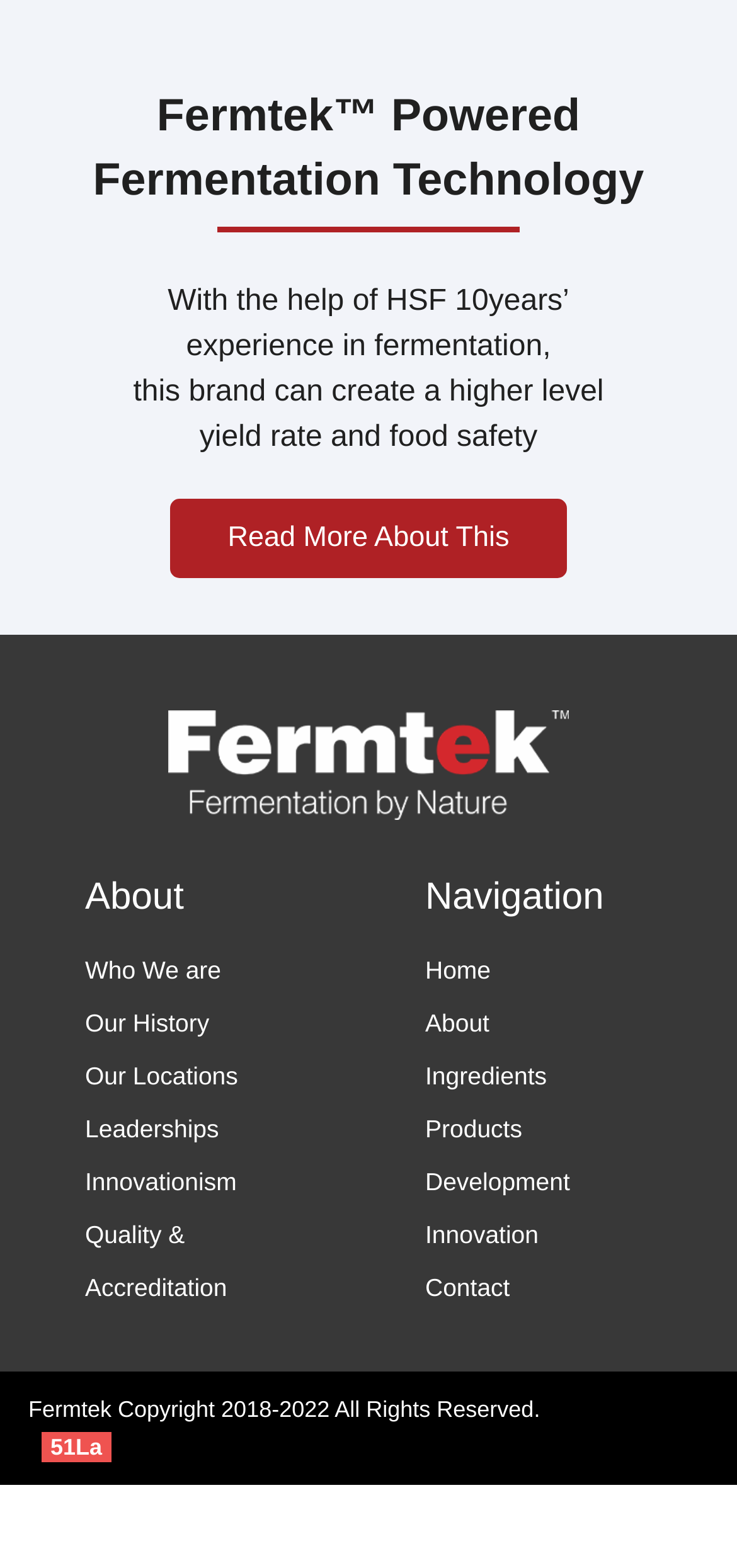Please locate the bounding box coordinates of the region I need to click to follow this instruction: "Contact us".

[0.577, 0.805, 0.885, 0.839]